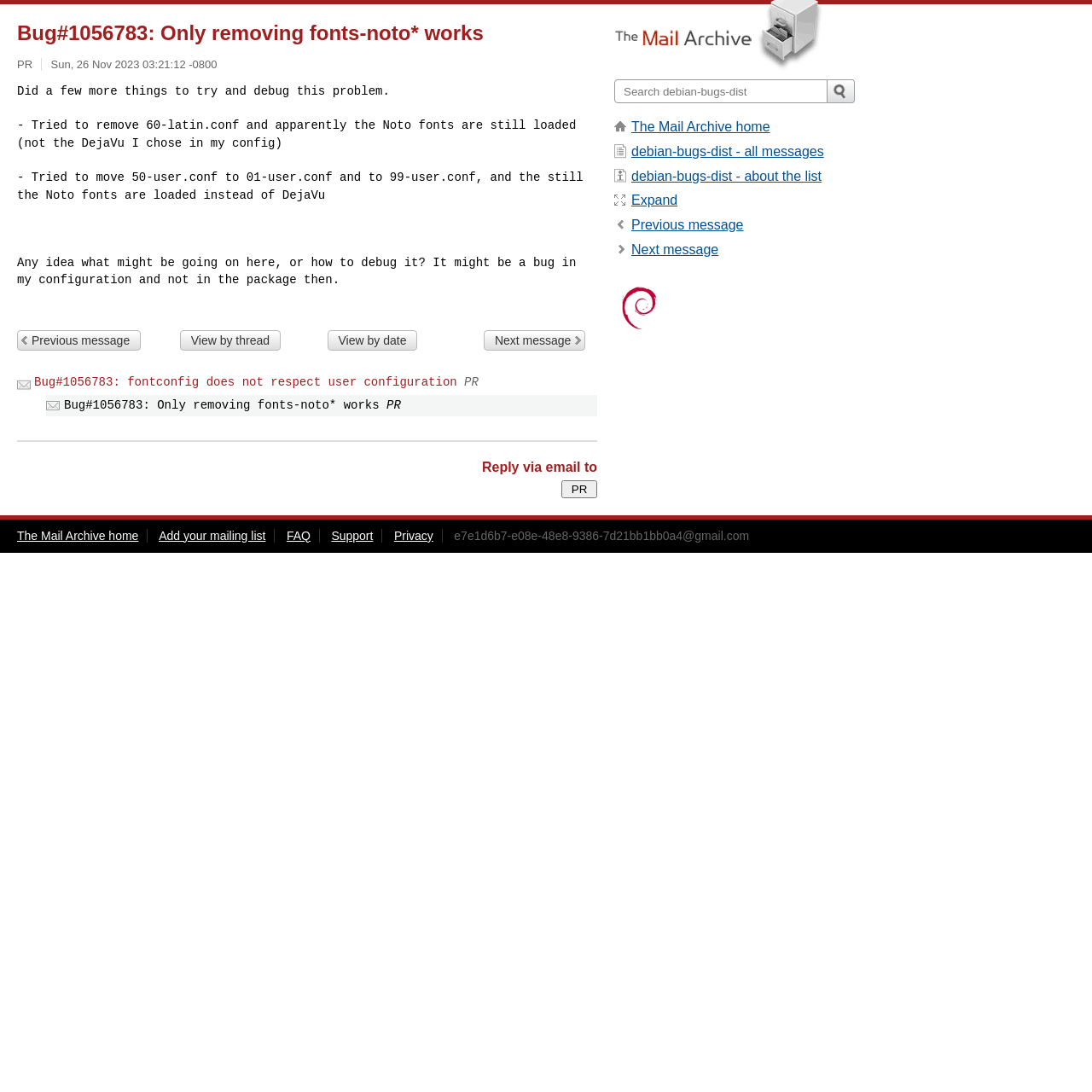What is the text of the static text element below the heading?
Provide a detailed answer to the question using information from the image.

I found the static text element by looking at the elements below the heading and found the text 'Did a few more things to try and debug this problem.' which is the first static text element.